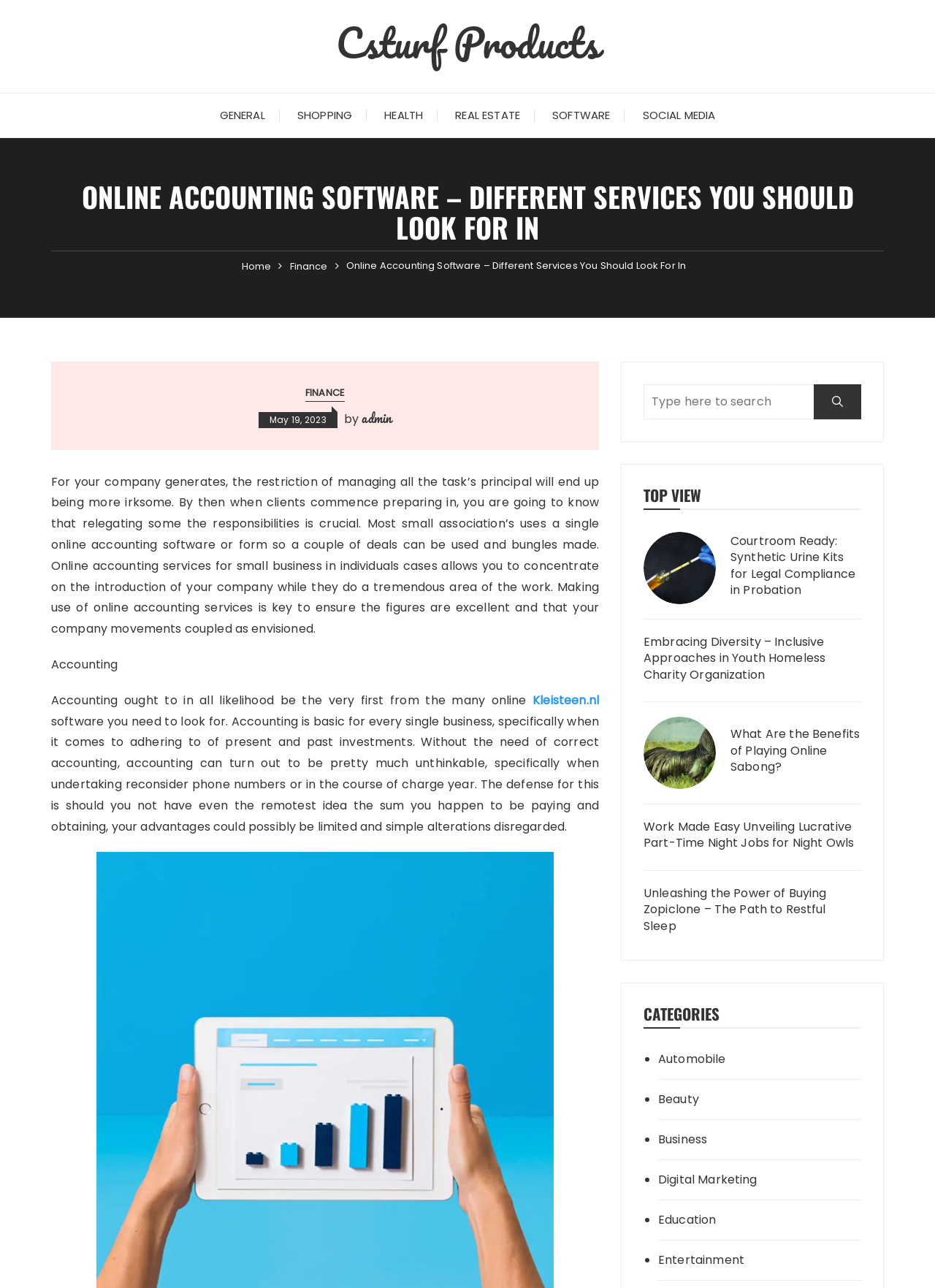Please answer the following question using a single word or phrase: 
What is the first online software a business should look for?

Accounting